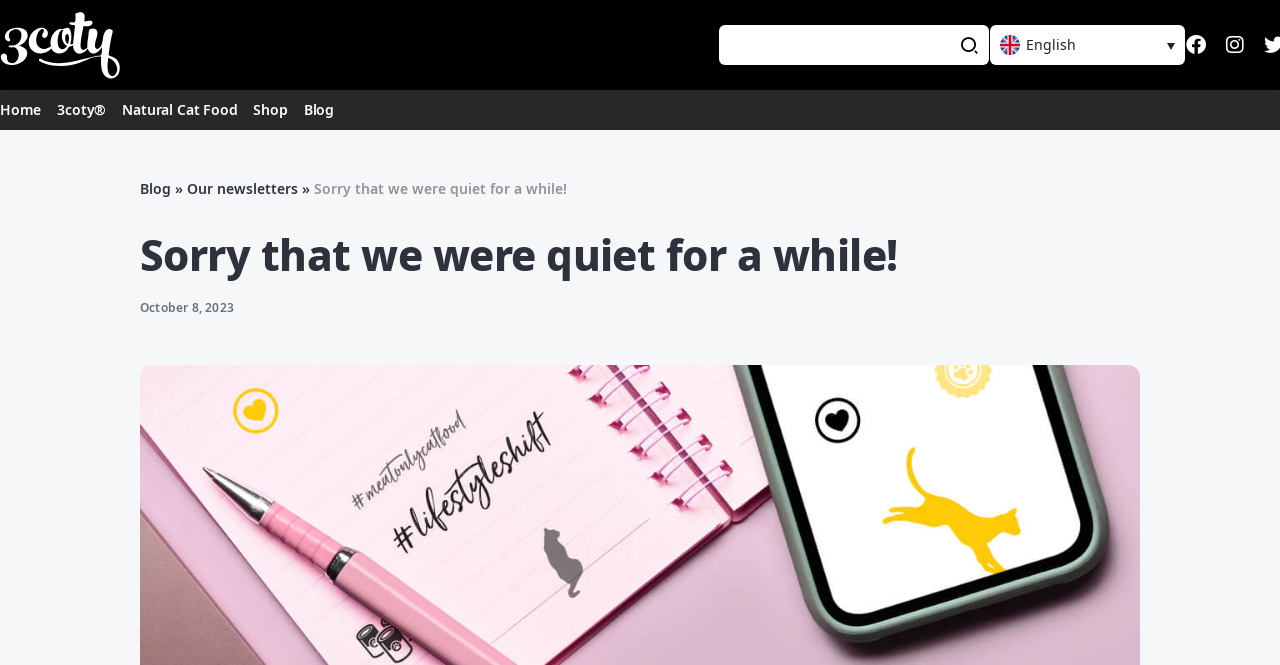Find the UI element described as: "Home" and predict its bounding box coordinates. Ensure the coordinates are four float numbers between 0 and 1, [left, top, right, bottom].

[0.0, 0.134, 0.039, 0.194]